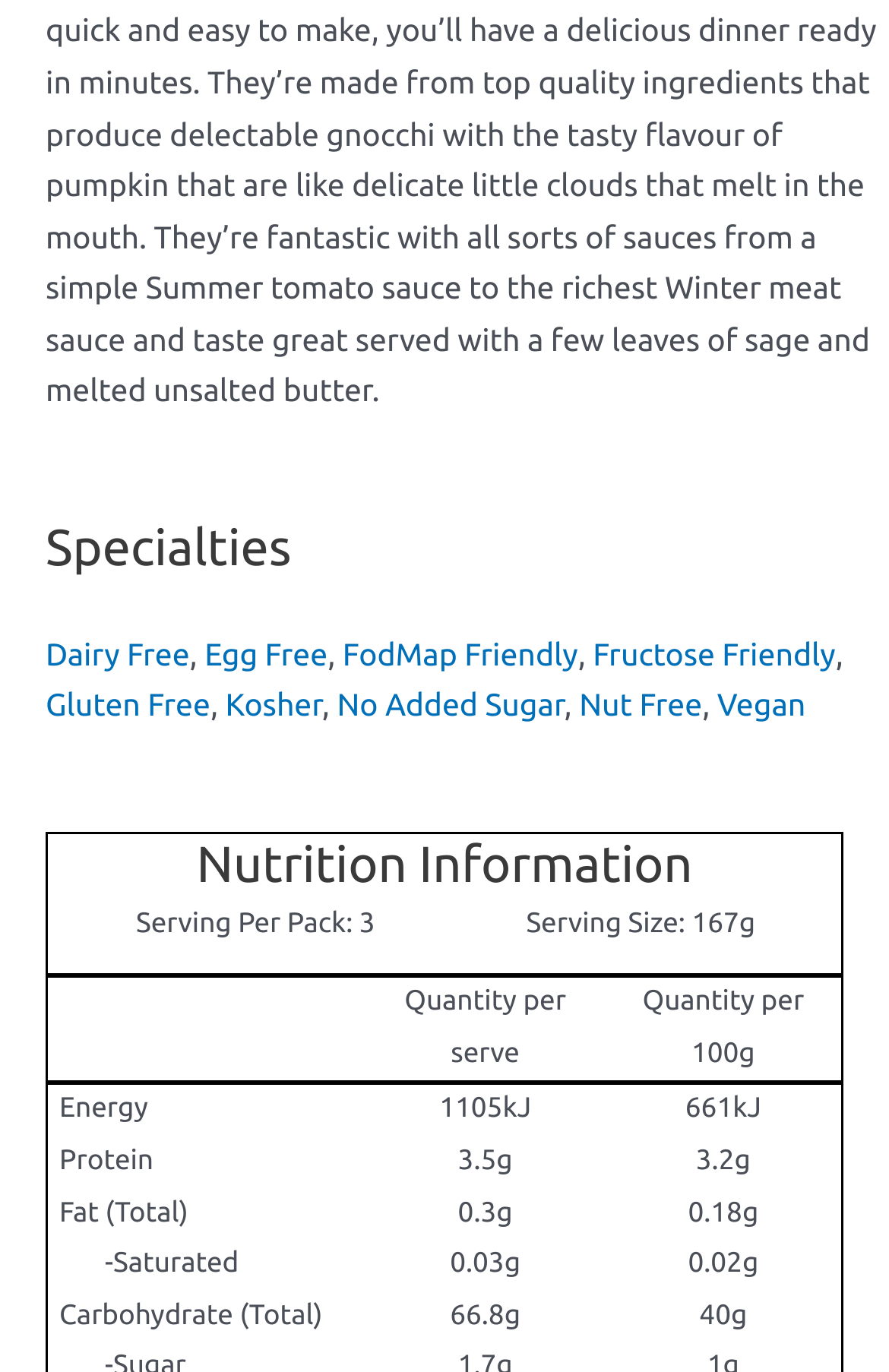Identify the bounding box coordinates for the region to click in order to carry out this instruction: "Click on Vegan". Provide the coordinates using four float numbers between 0 and 1, formatted as [left, top, right, bottom].

[0.807, 0.5, 0.906, 0.527]